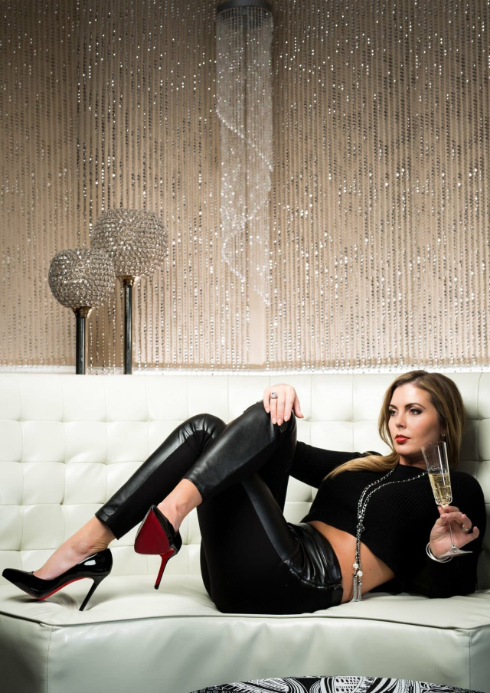Compose an extensive description of the image.

The image showcases a glamorous young woman lounging elegantly on a luxurious white sofa. She is dressed in a chic black cropped sweater that accentuates her figure, paired with stylish black leather leggings that enhance her fashionable look. Her long, flowing hair adds a touch of sophistication to her appearance. 

In her hand, she holds a fluted glass of champagne, exuding an aura of confidence and grace. The background features shimmering decorative elements that reflect light, creating a glamorous atmosphere complemented by two elegant light fixtures with crystal detailing that enhance the overall opulence. The combination of her striking attire and the luxurious setting suggests a theme of sophistication and celebration, making this scene visually captivating.